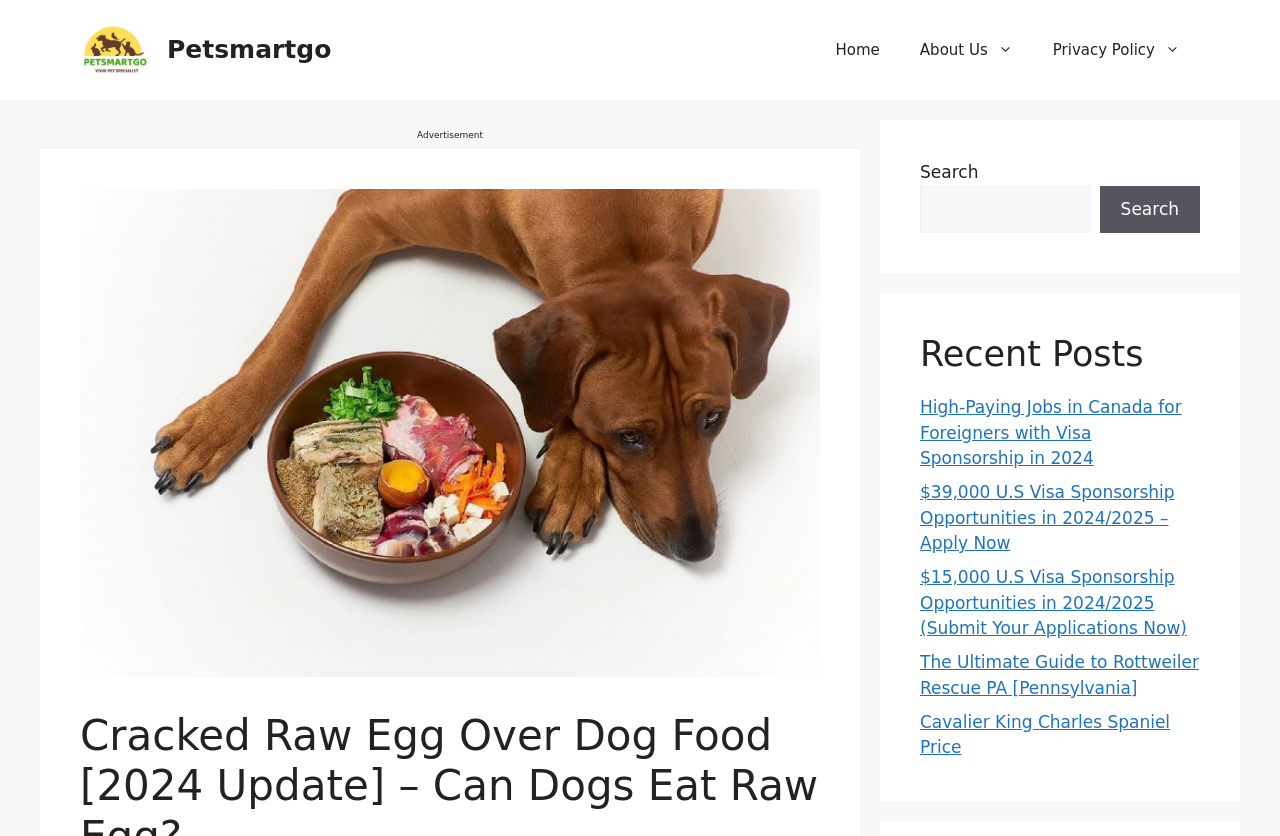Reply to the question below using a single word or brief phrase:
What is the name of the website?

Petsmartgo